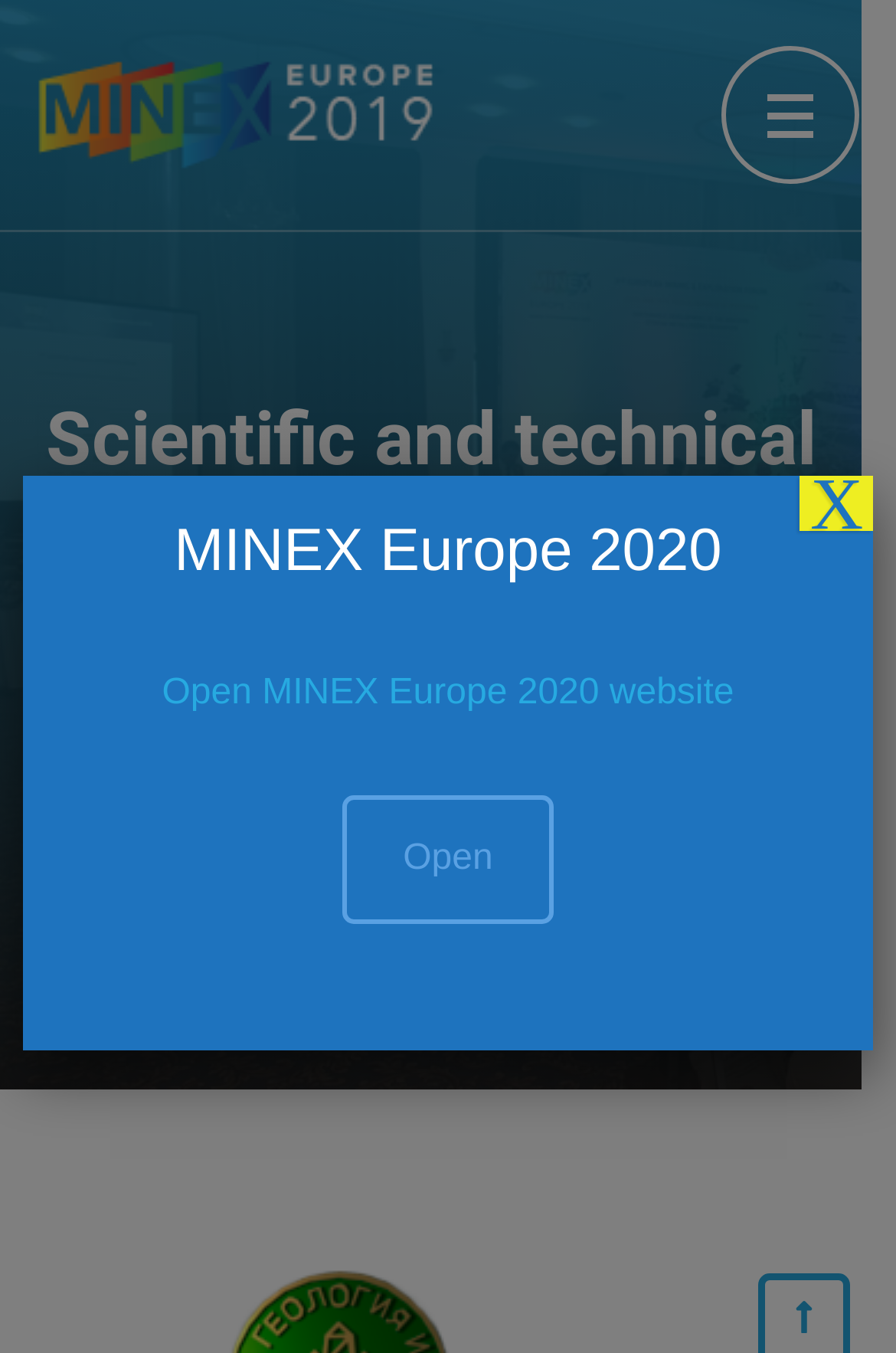Calculate the bounding box coordinates of the UI element given the description: "name="tx_indexedsearch_pi2[search][sword]" placeholder="search..."".

None